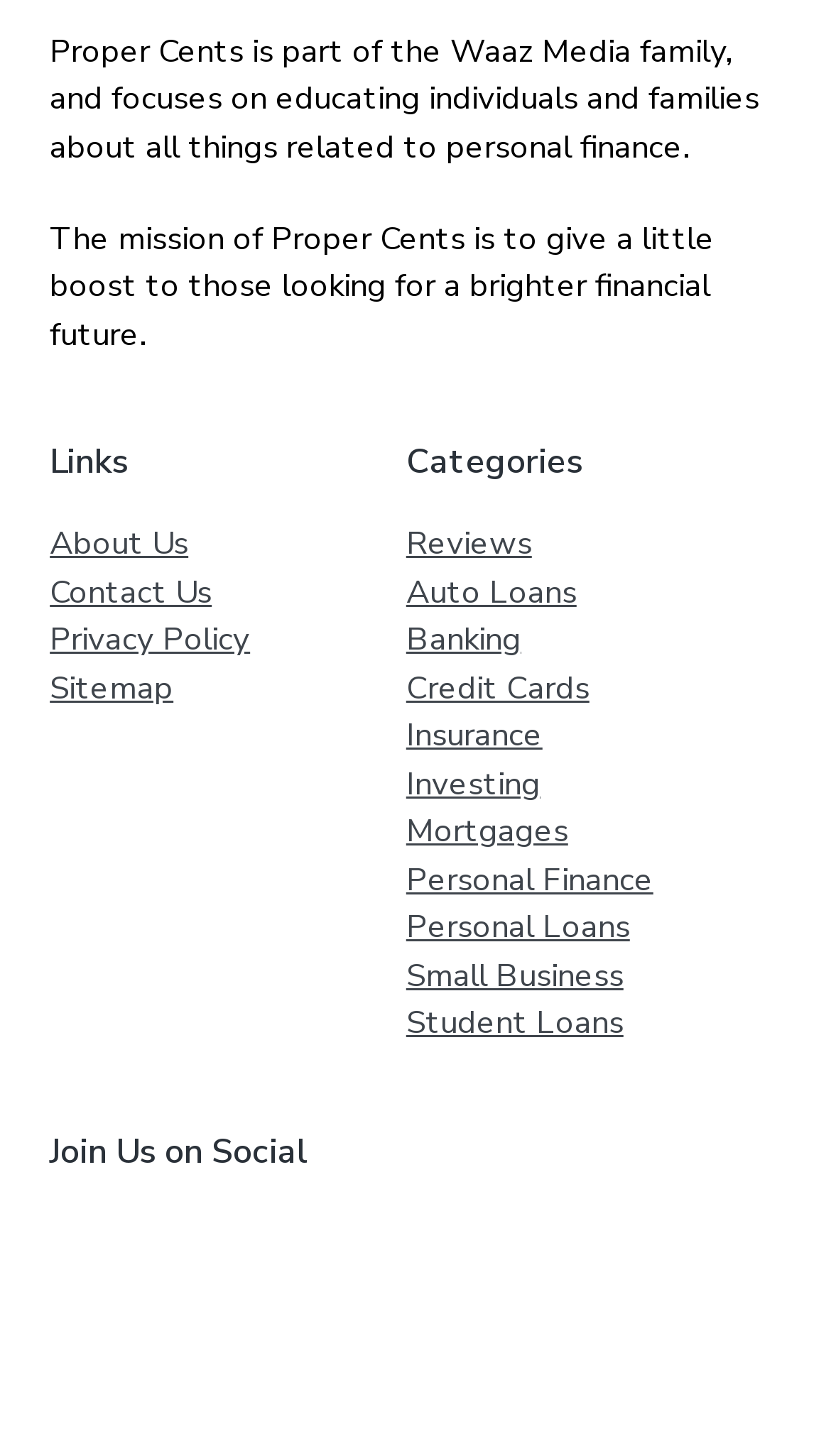Provide a one-word or short-phrase response to the question:
What is the purpose of the 'About Us' link?

To learn about the website